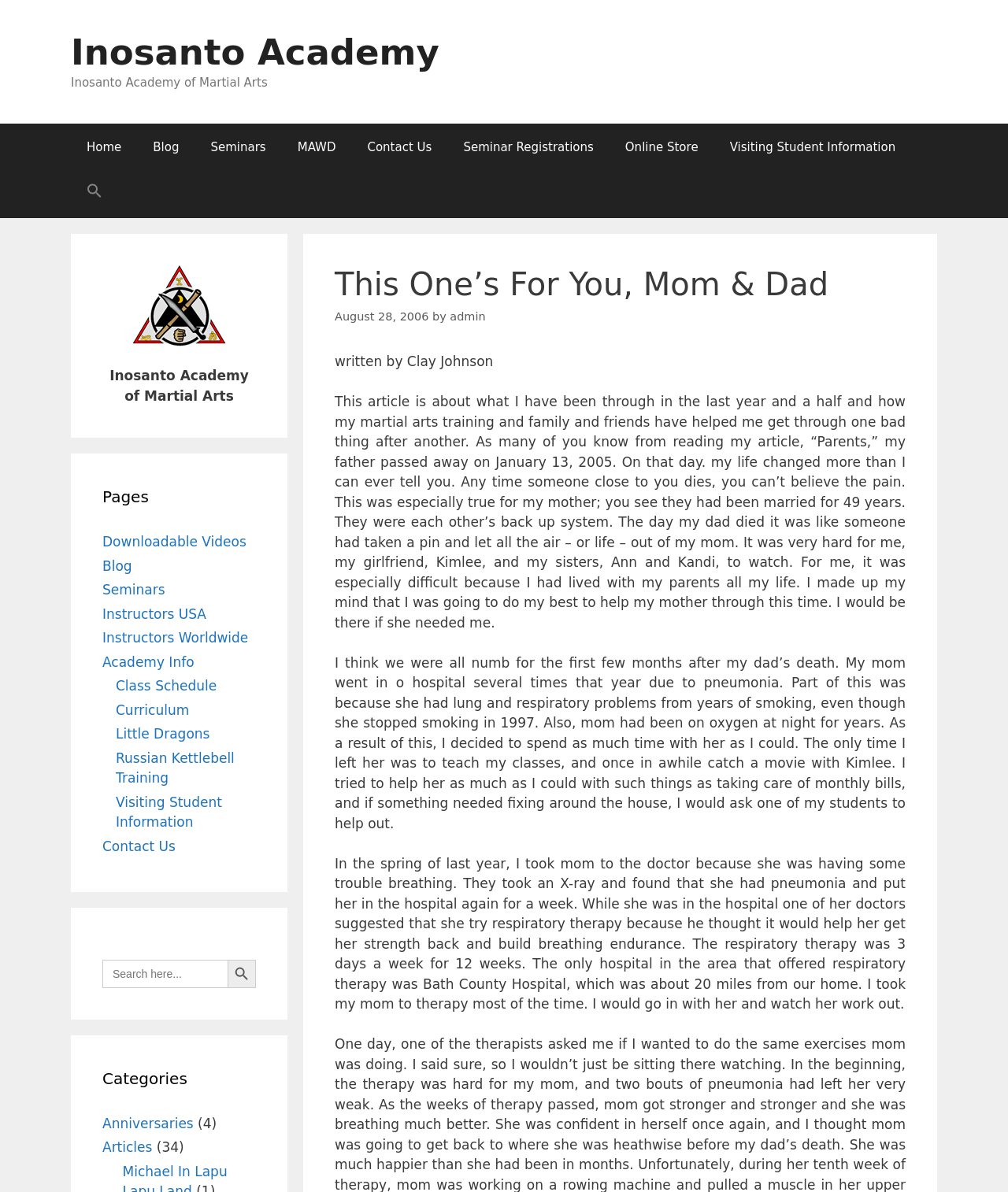Please identify the bounding box coordinates of the element that needs to be clicked to perform the following instruction: "Click on the 'Contact Us' link".

[0.349, 0.103, 0.444, 0.143]